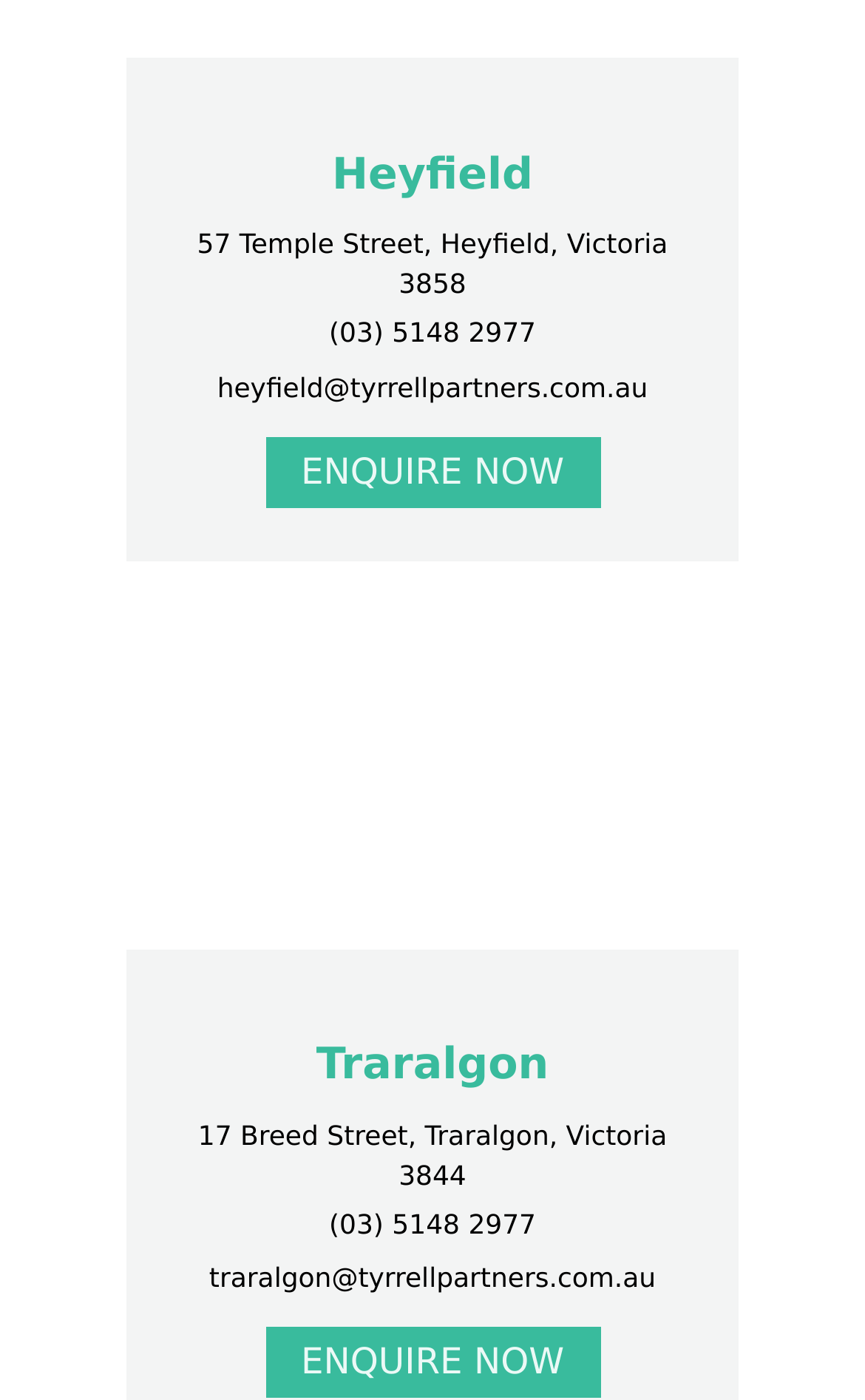Please find the bounding box for the UI element described by: "parent_node: Use of cookies aria-label="Close"".

None